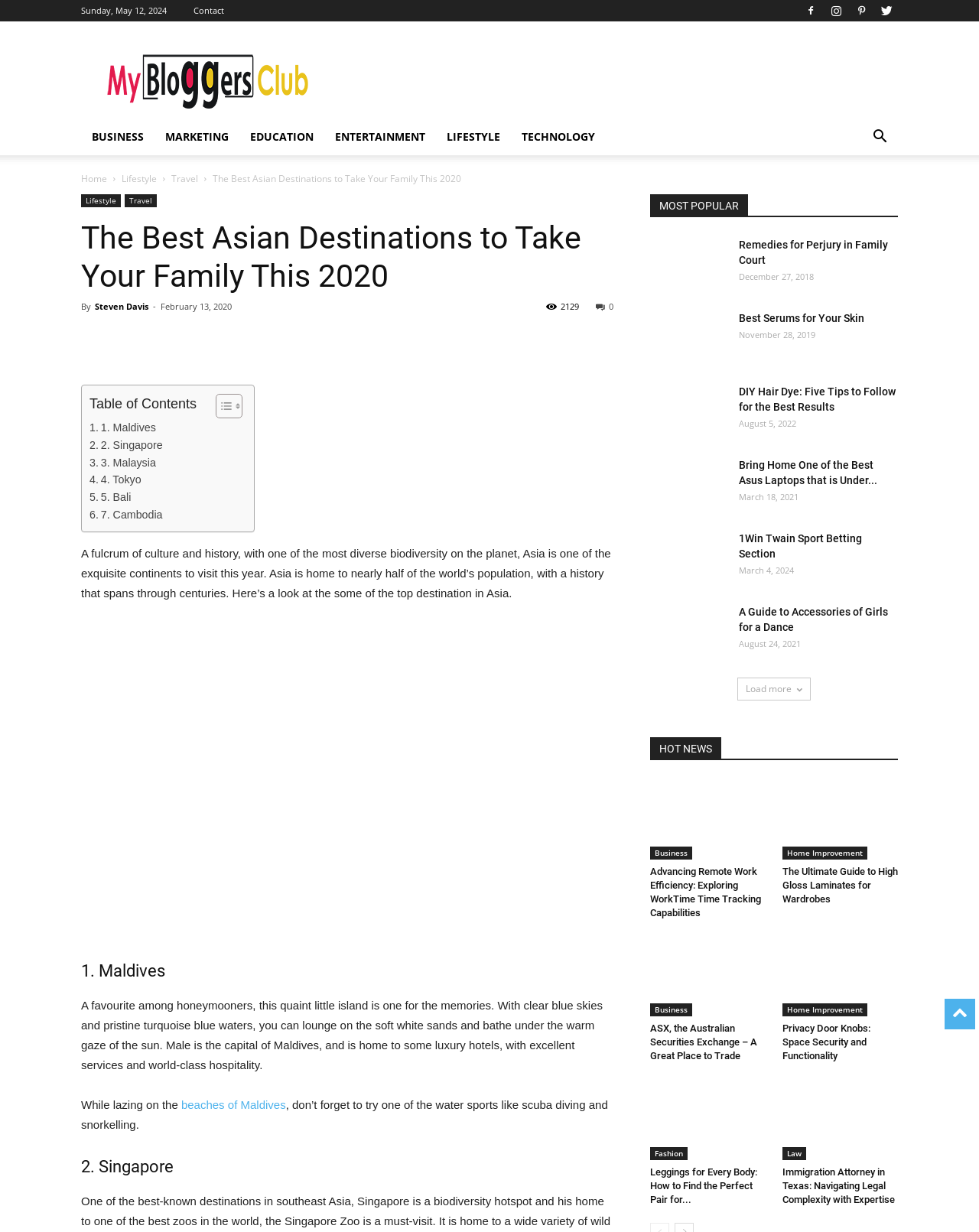What is the date of the current article?
Deliver a detailed and extensive answer to the question.

The date of the current article can be found at the top of the webpage, where it says 'Sunday, May 12, 2024'.